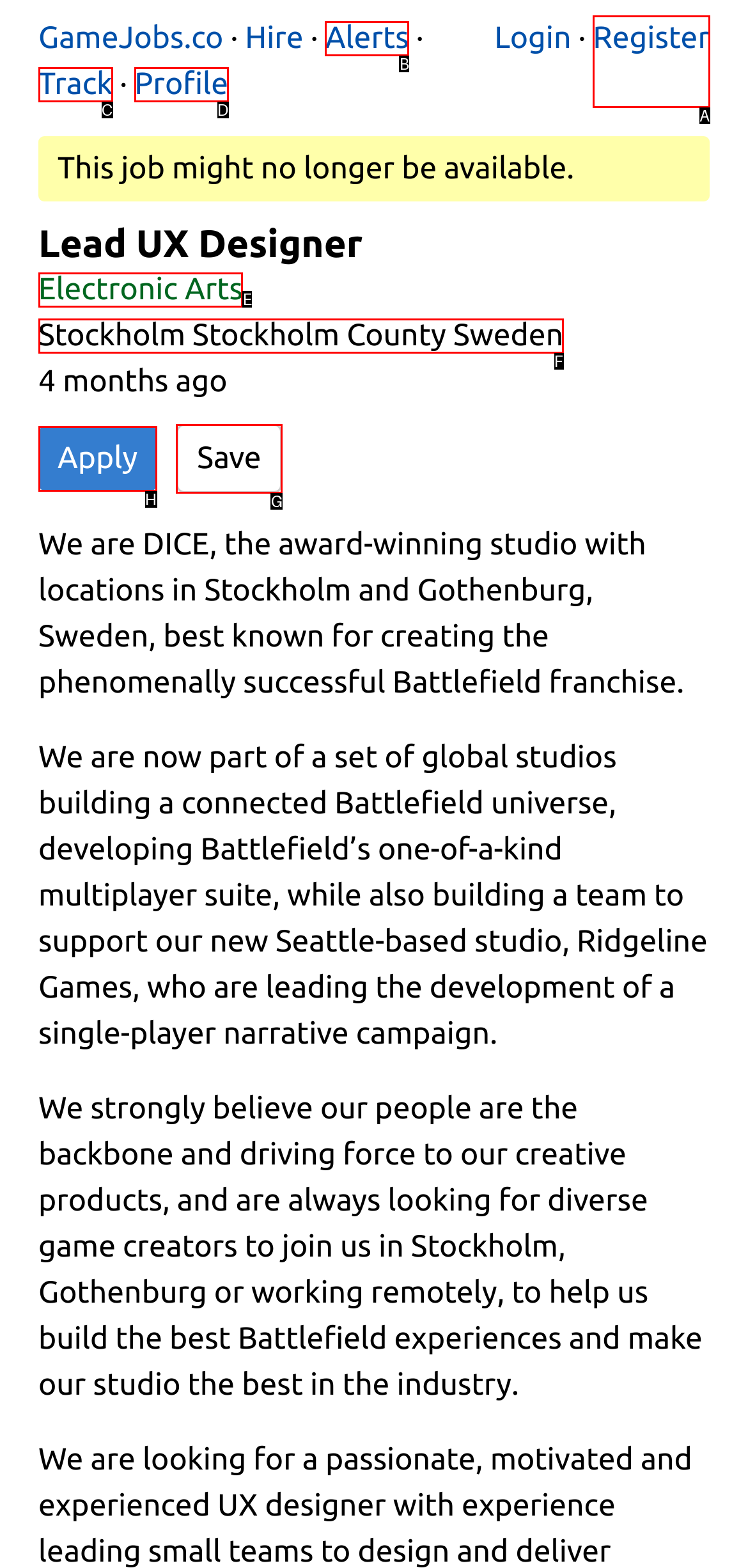Find the option that aligns with: Electronic Arts
Provide the letter of the corresponding option.

E